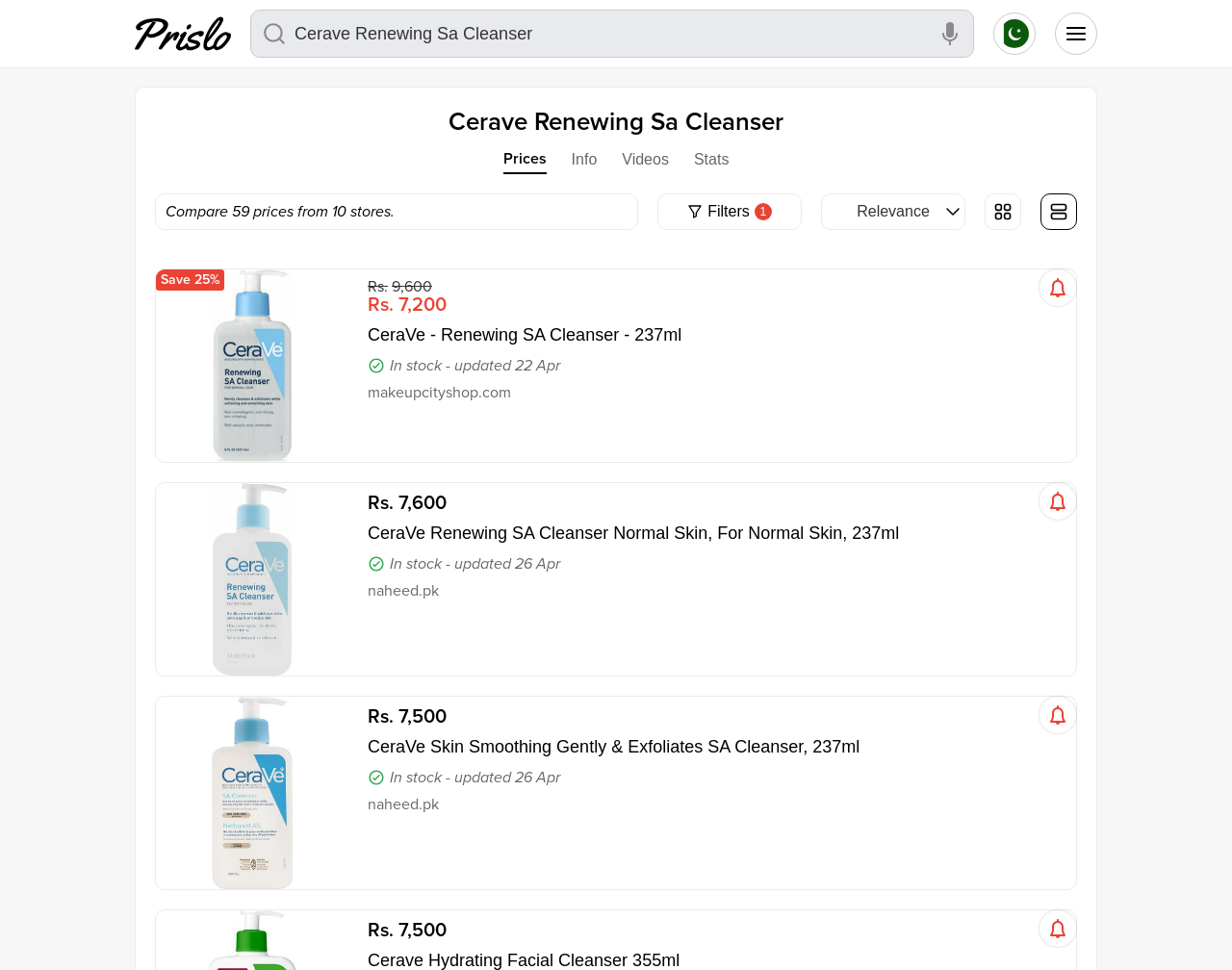Locate the bounding box coordinates of the clickable area to execute the instruction: "Visit the makeupcityshop.com website". Provide the coordinates as four float numbers between 0 and 1, represented as [left, top, right, bottom].

[0.298, 0.393, 0.415, 0.416]